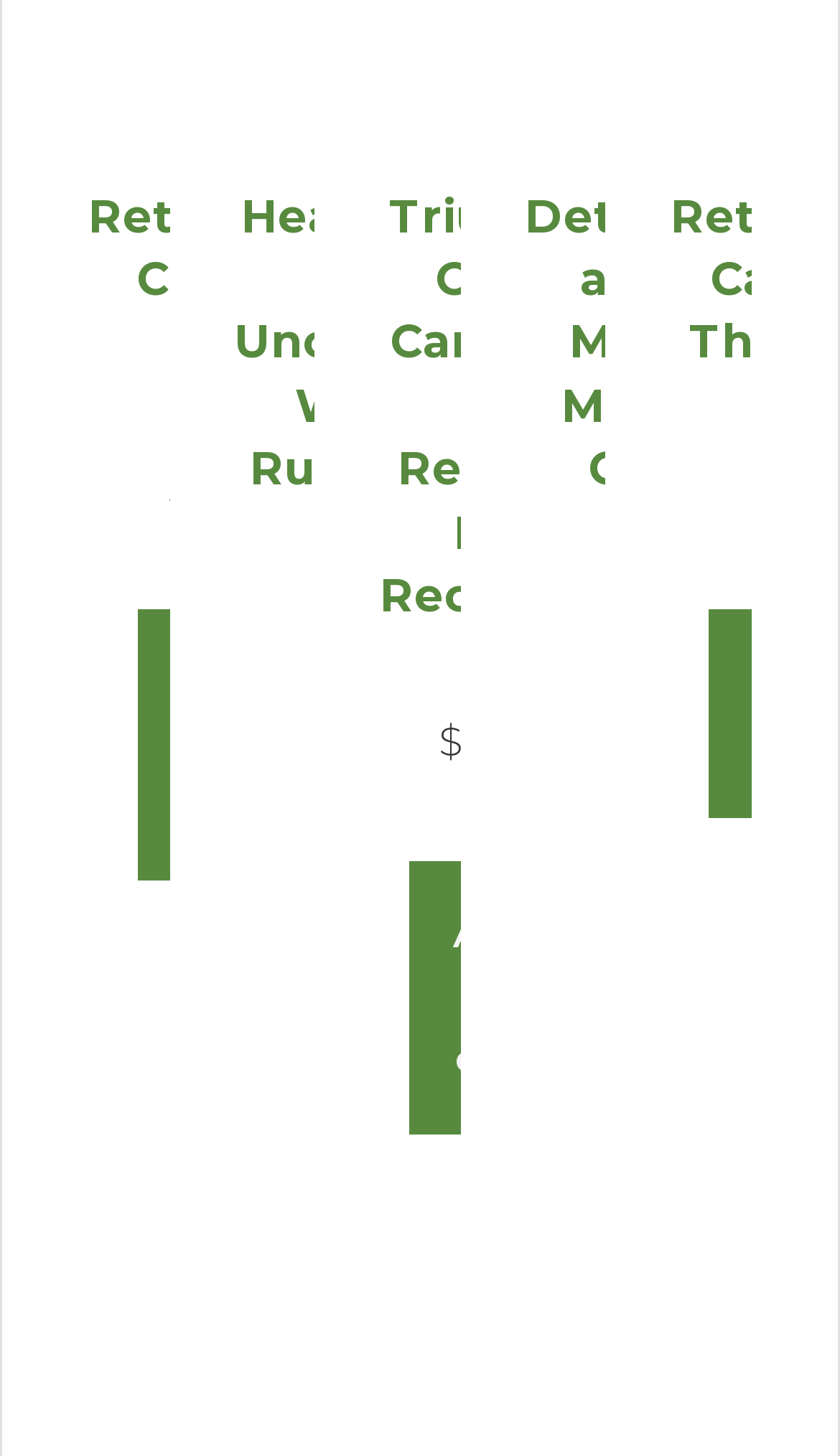Using the information shown in the image, answer the question with as much detail as possible: How many products cost less than $20?

I checked the prices of all four products and found that three of them cost less than $20: 'Rethinking Cancer DVD' ($19.95), 'Triumph Over Cancer – My Recipes For Recovery' ($19.95), and 'Detoxification-a Sensible Method for Maintaining Optimum Health' ($10.00).